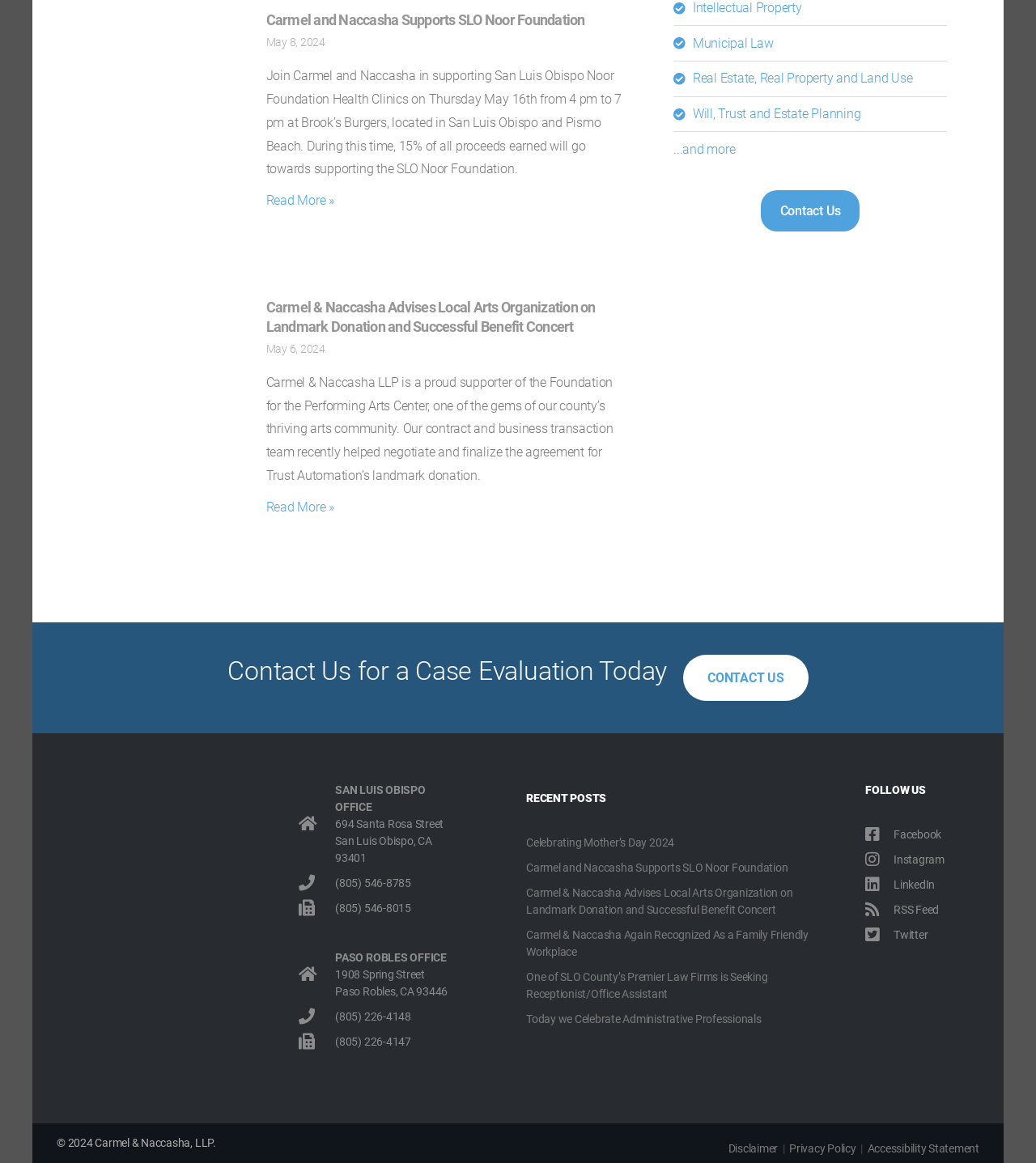Find the bounding box coordinates of the element's region that should be clicked in order to follow the given instruction: "Visit the Municipal Law page". The coordinates should consist of four float numbers between 0 and 1, i.e., [left, top, right, bottom].

[0.65, 0.028, 0.914, 0.048]